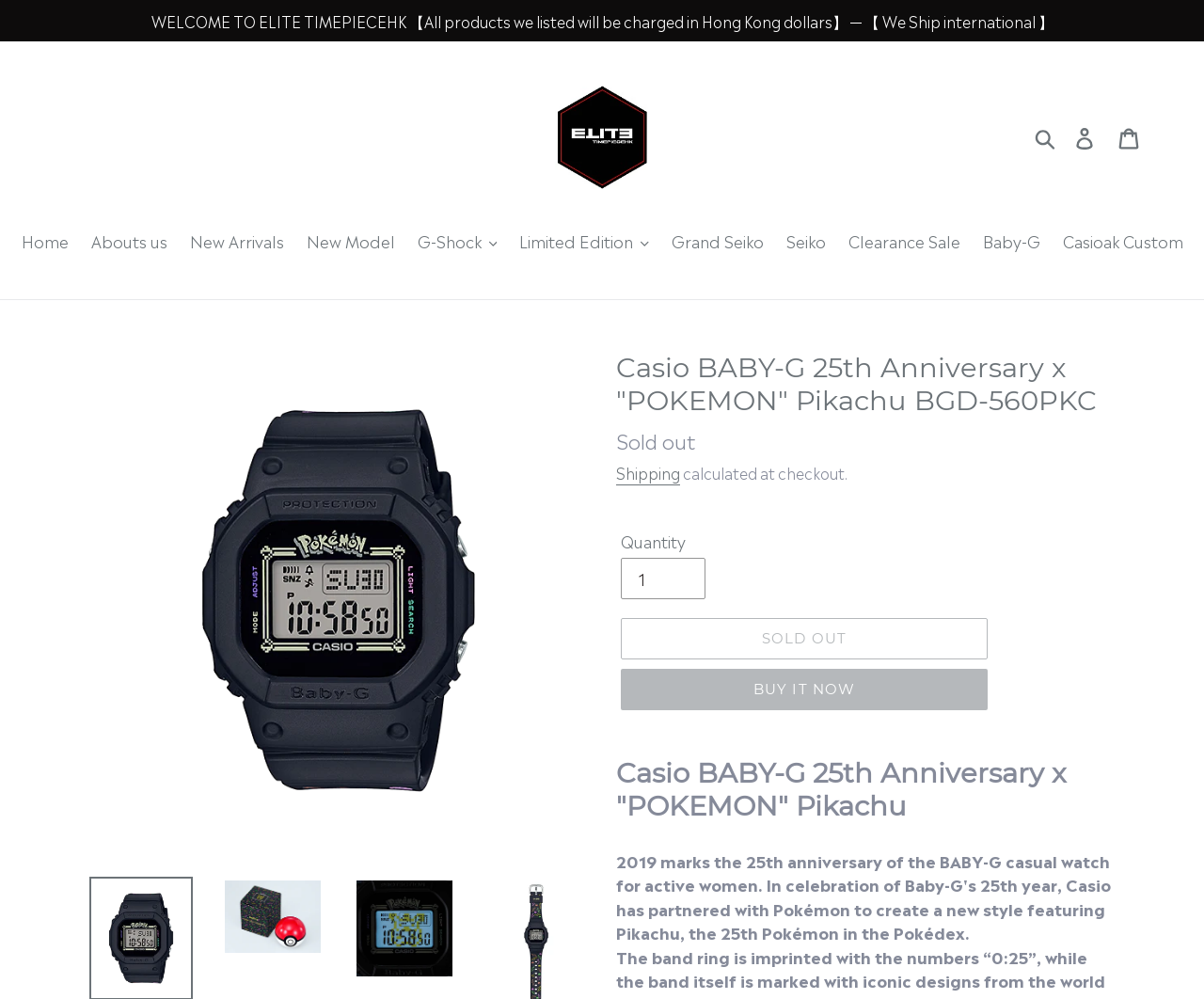Please locate the clickable area by providing the bounding box coordinates to follow this instruction: "Click the 'BUY IT NOW' button".

[0.516, 0.669, 0.82, 0.711]